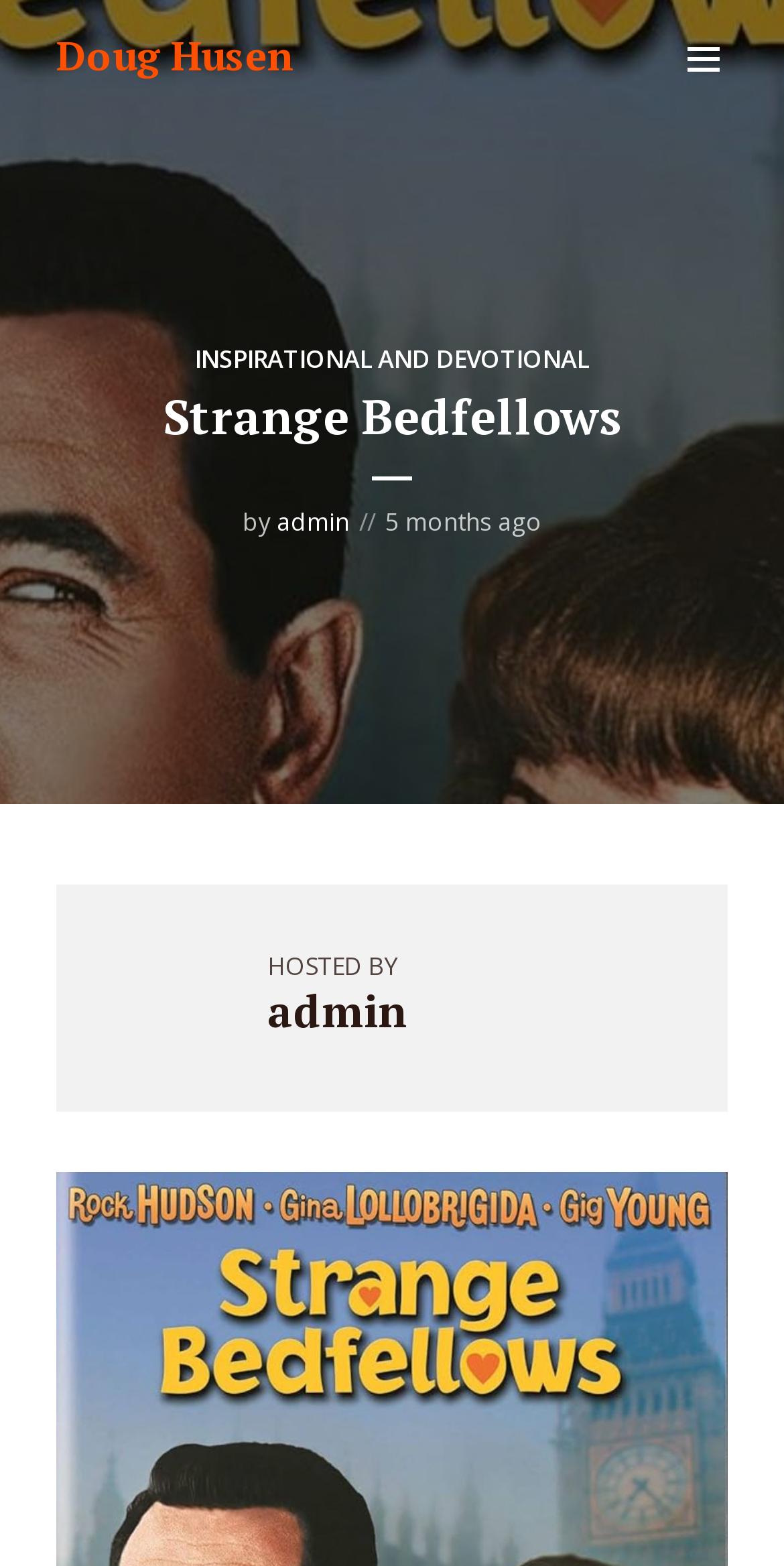What is the category of the article?
Using the visual information, respond with a single word or phrase.

INSPIRATIONAL AND DEVOTIONAL